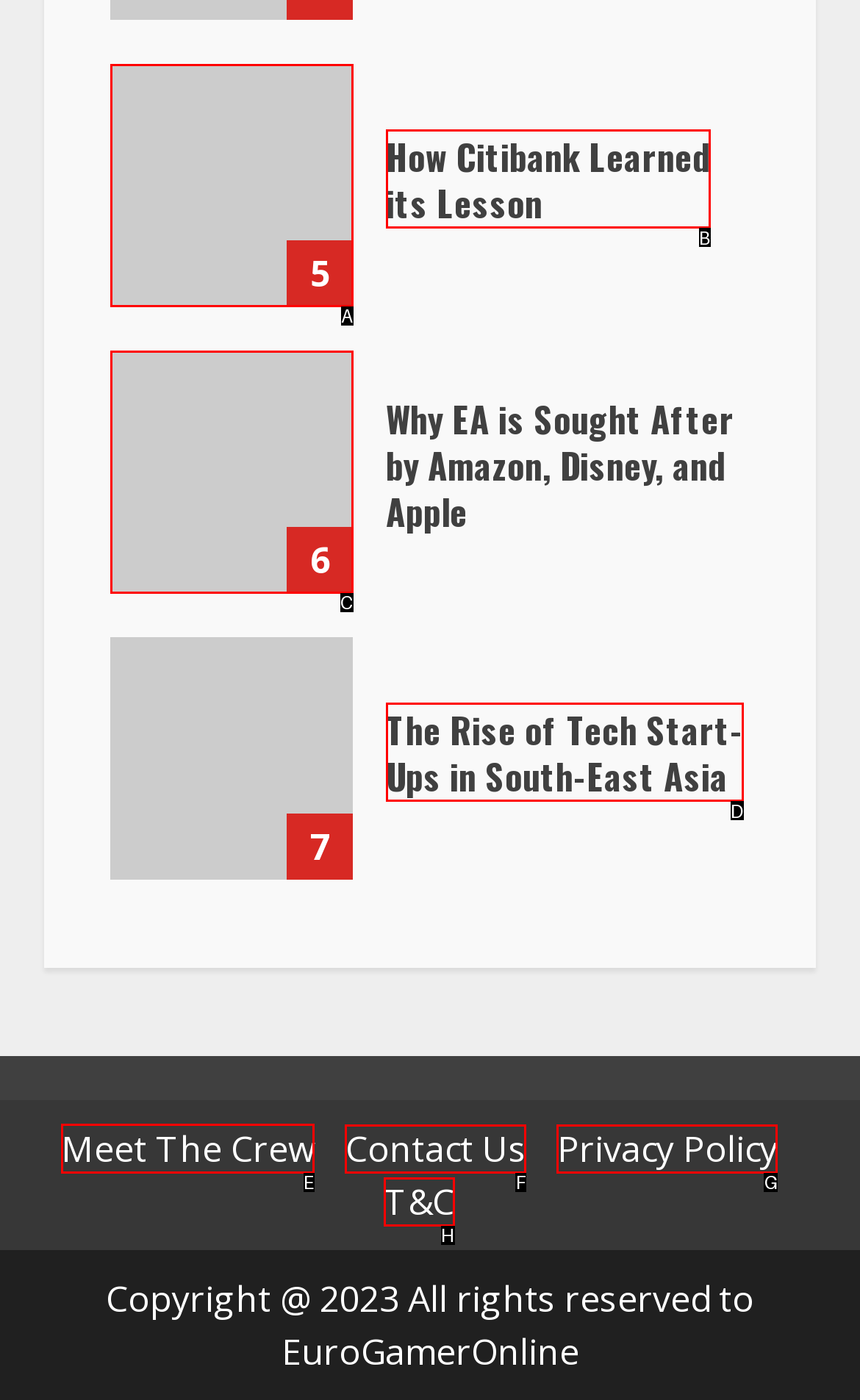Identify the appropriate lettered option to execute the following task: Meet the crew
Respond with the letter of the selected choice.

E